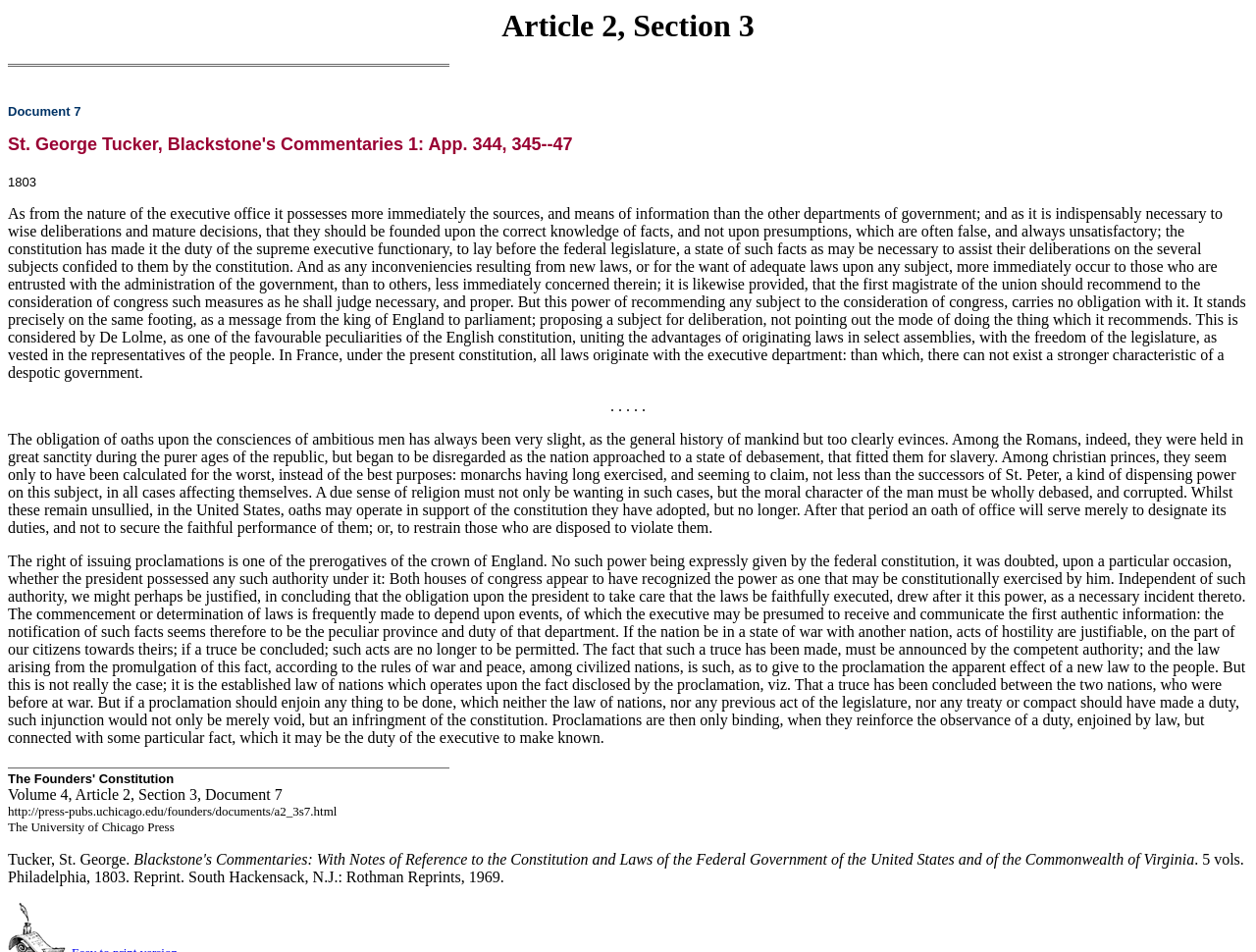Please look at the image and answer the question with a detailed explanation: What is the purpose of the executive office according to the text?

I found the relevant text in the StaticText element with bounding box coordinates [0.006, 0.215, 0.992, 0.4], which explains the role of the executive office in providing information to the legislature. The text states that the executive office 'lays before the federal legislature, a state of such facts as may be necessary to assist their deliberations on the several subjects confided to them by the constitution'.